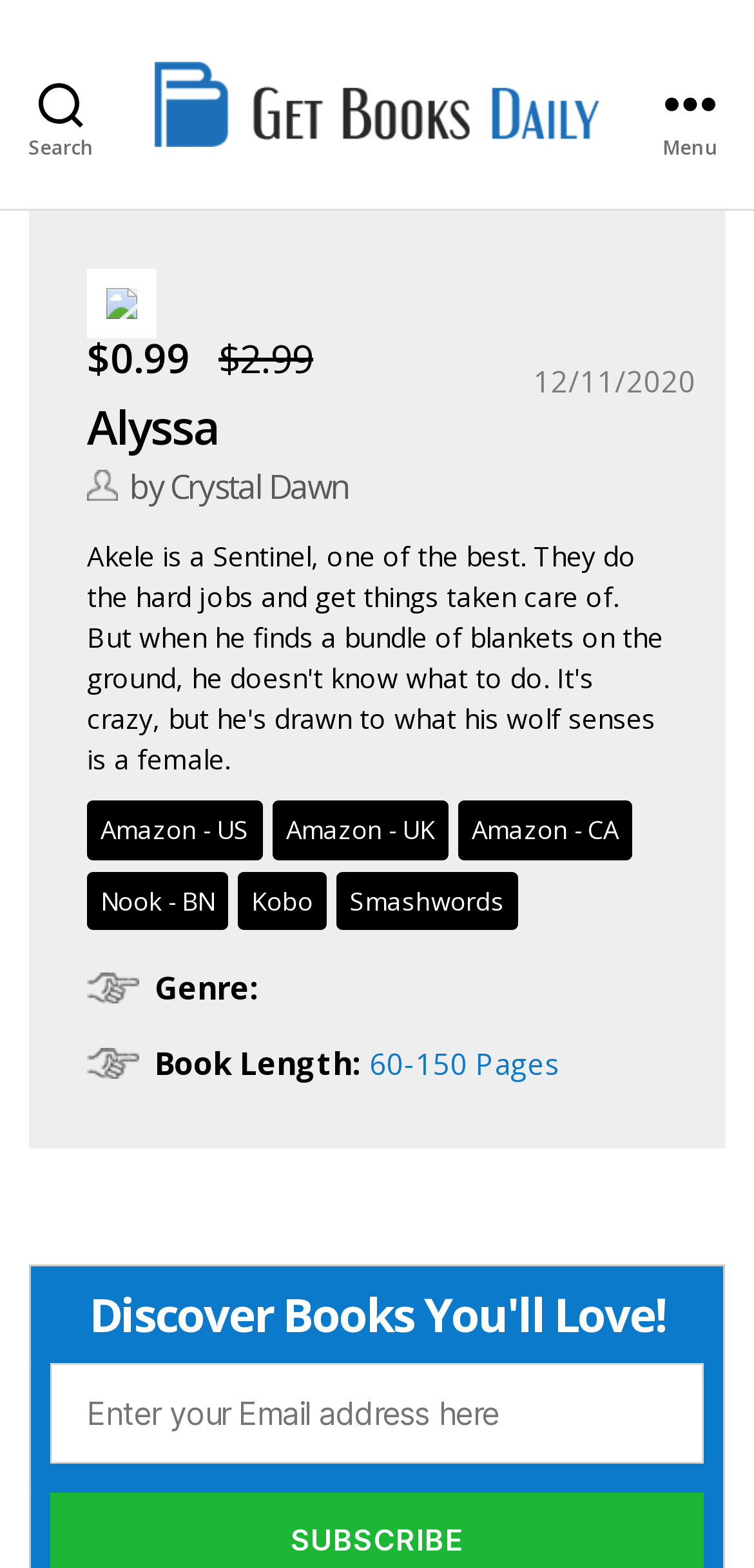Please determine the bounding box coordinates of the area that needs to be clicked to complete this task: 'Buy the book on Amazon US'. The coordinates must be four float numbers between 0 and 1, formatted as [left, top, right, bottom].

[0.115, 0.51, 0.349, 0.548]